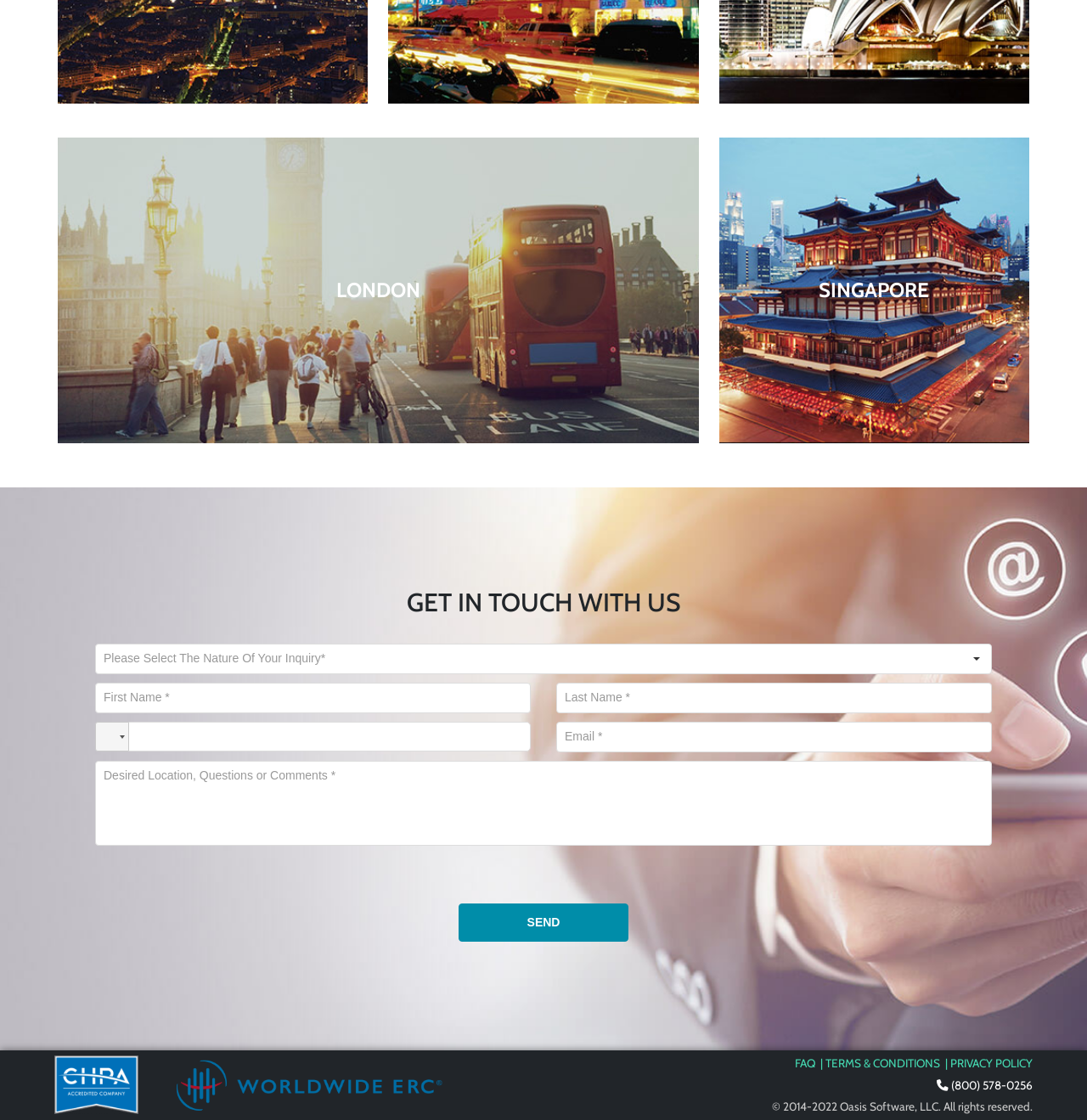Reply to the question with a single word or phrase:
What is the text of the first link on the webpage?

LONDON